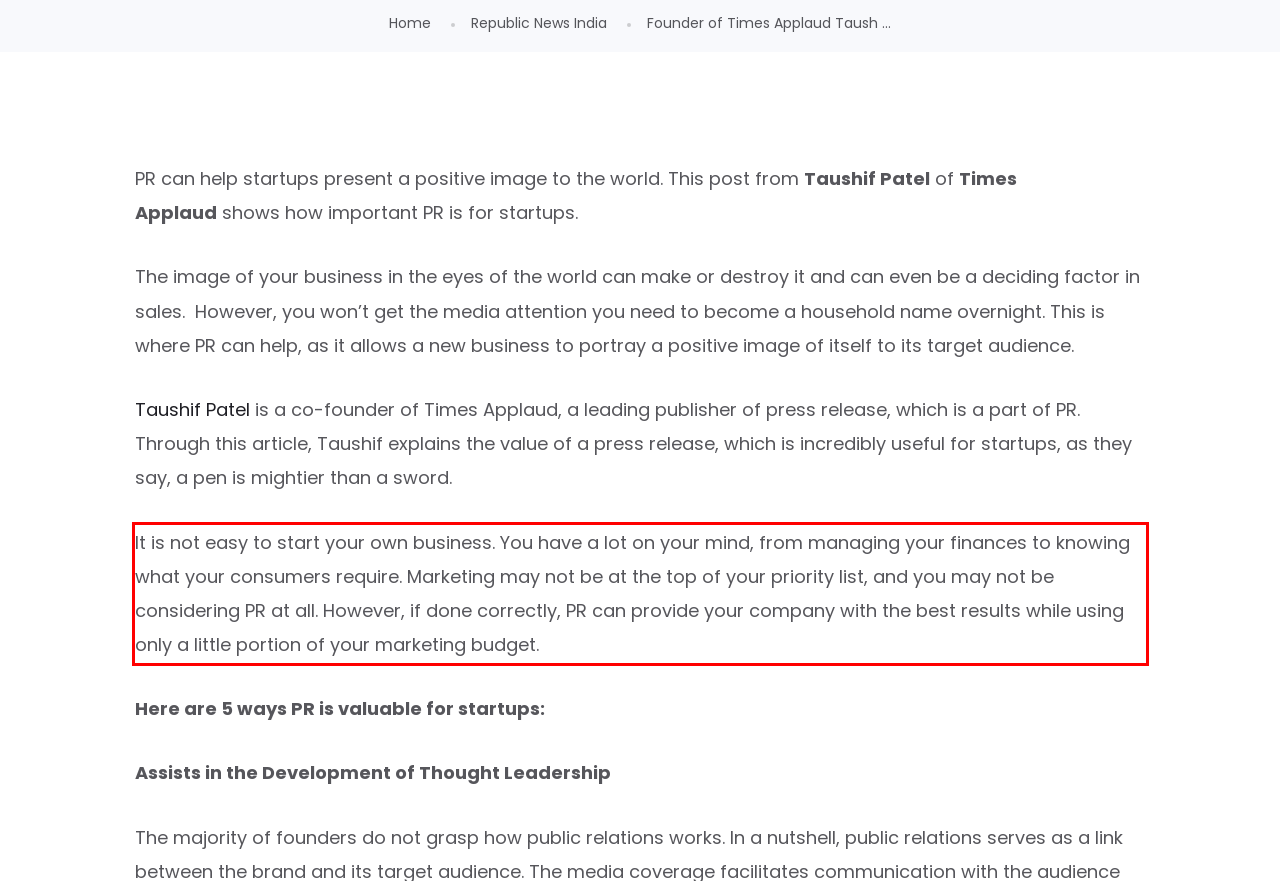You are provided with a screenshot of a webpage that includes a UI element enclosed in a red rectangle. Extract the text content inside this red rectangle.

It is not easy to start your own business. You have a lot on your mind, from managing your finances to knowing what your consumers require. Marketing may not be at the top of your priority list, and you may not be considering PR at all. However, if done correctly, PR can provide your company with the best results while using only a little portion of your marketing budget.